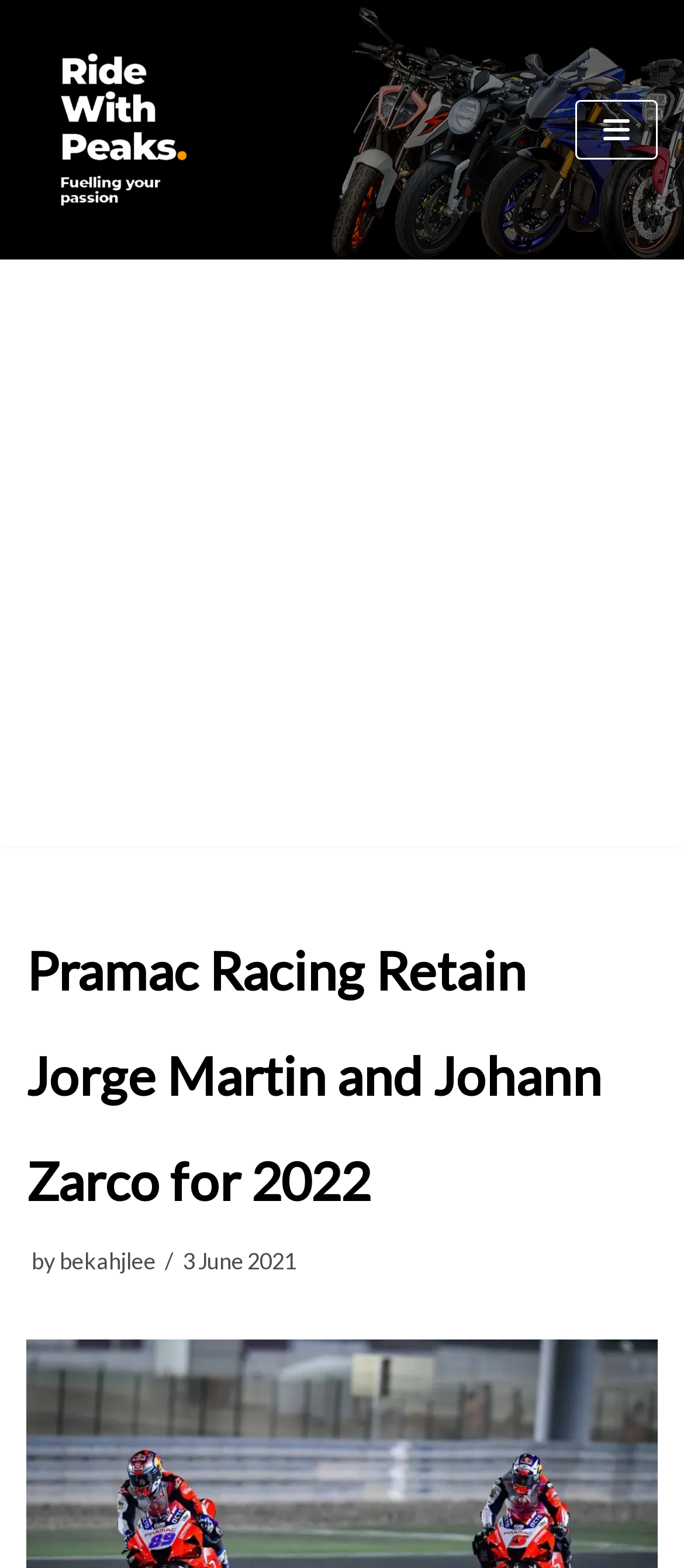Who is the author of the article?
Please respond to the question with a detailed and informative answer.

I found the answer by looking at the byline of the article, which mentions the author's name as 'bekahjlee'.